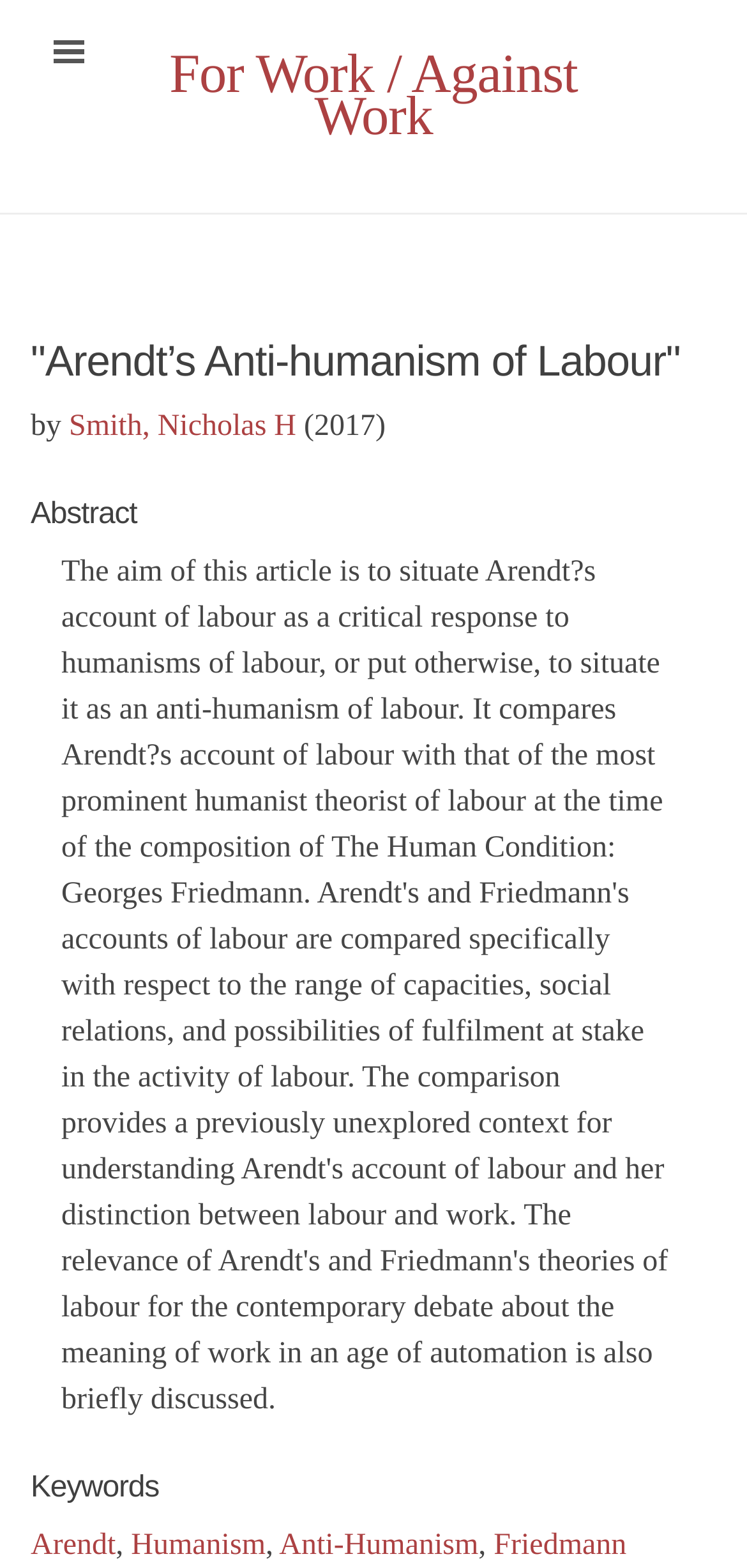Provide the bounding box coordinates, formatted as (top-left x, top-left y, bottom-right x, bottom-right y), with all values being floating point numbers between 0 and 1. Identify the bounding box of the UI element that matches the description: For Work / Against Work

[0.227, 0.028, 0.773, 0.095]